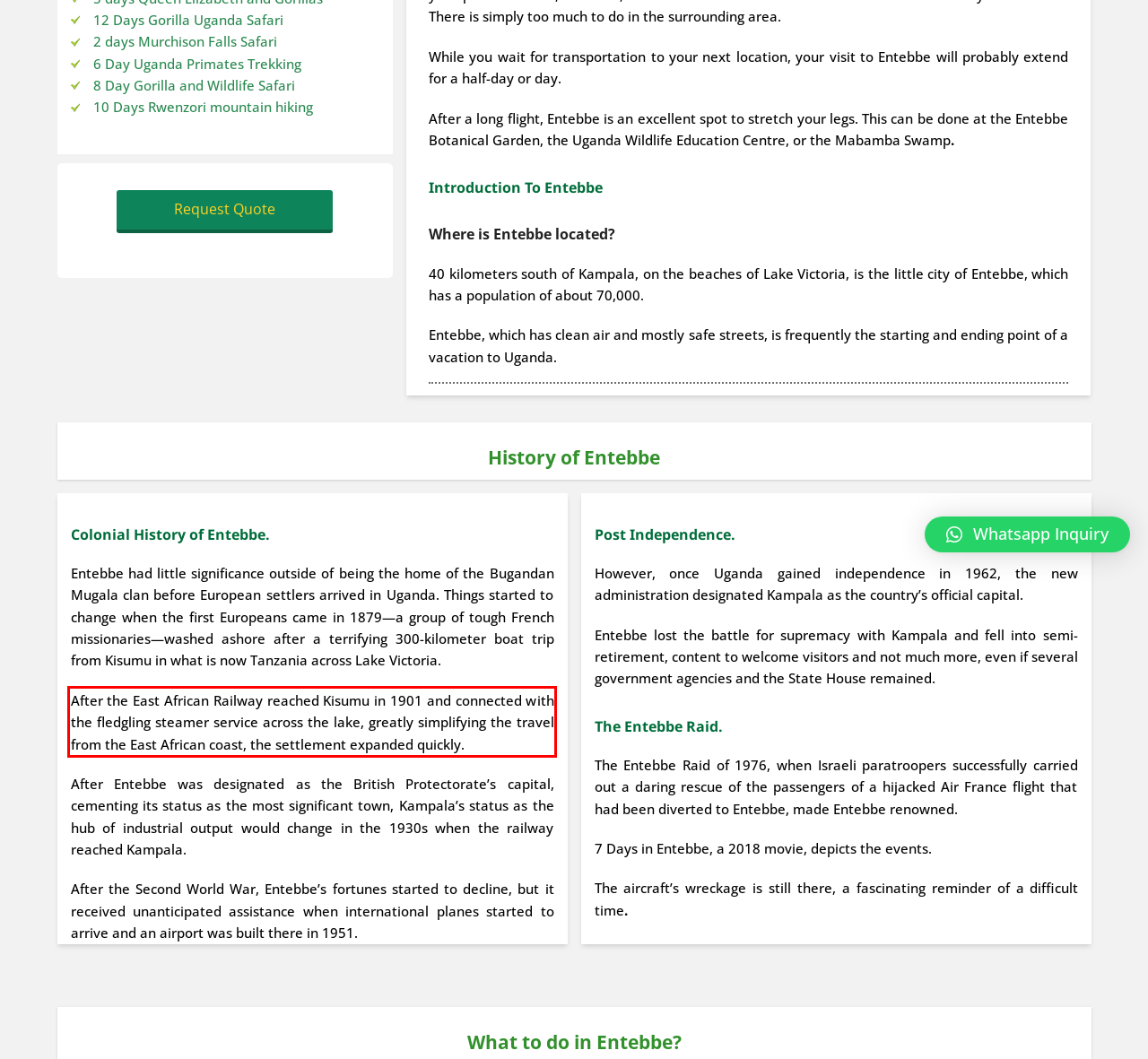You have a screenshot of a webpage, and there is a red bounding box around a UI element. Utilize OCR to extract the text within this red bounding box.

After the East African Railway reached Kisumu in 1901 and connected with the fledgling steamer service across the lake, greatly simplifying the travel from the East African coast, the settlement expanded quickly.